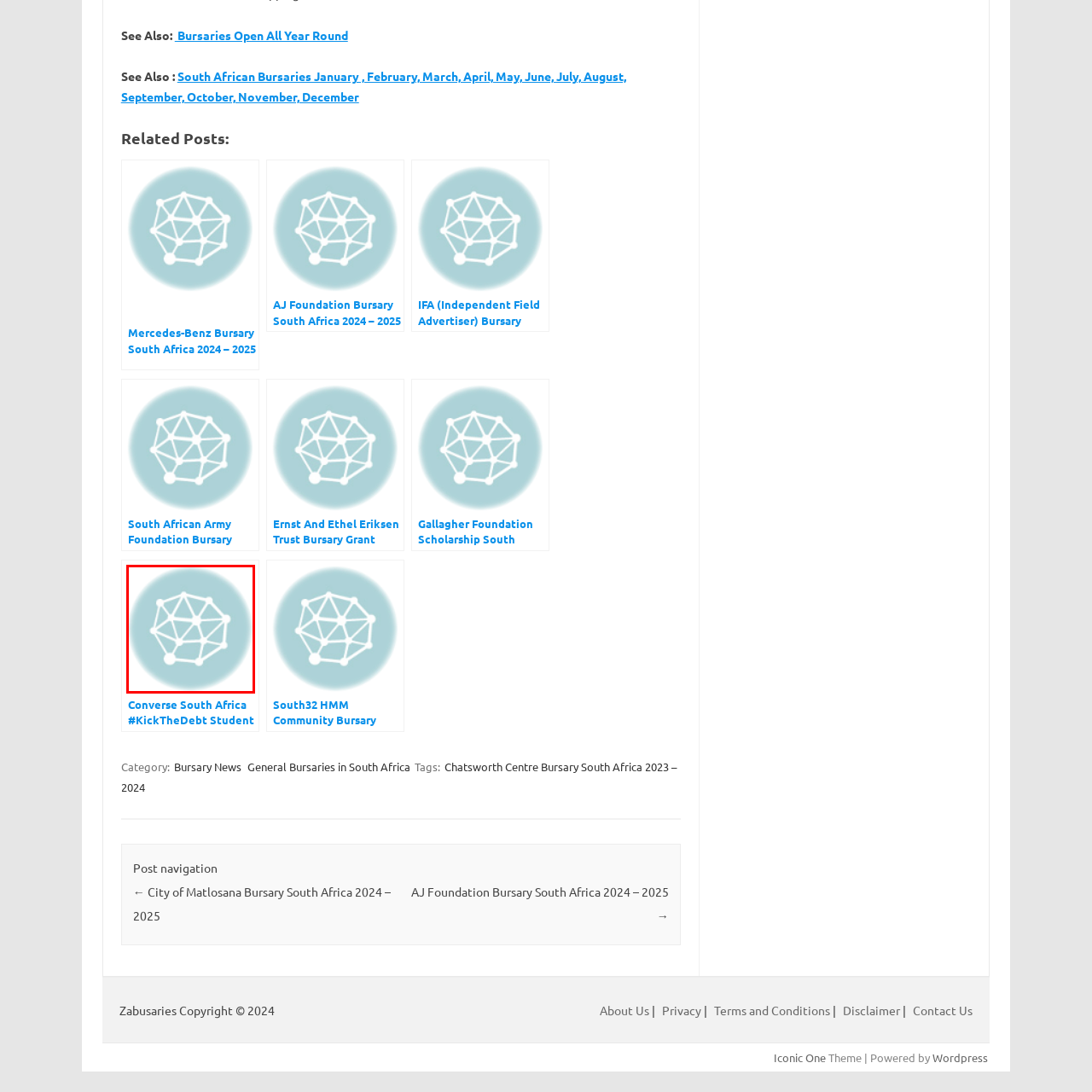Inspect the picture enclosed by the red border, What is the purpose of the image? Provide your answer as a single word or phrase.

To represent connections